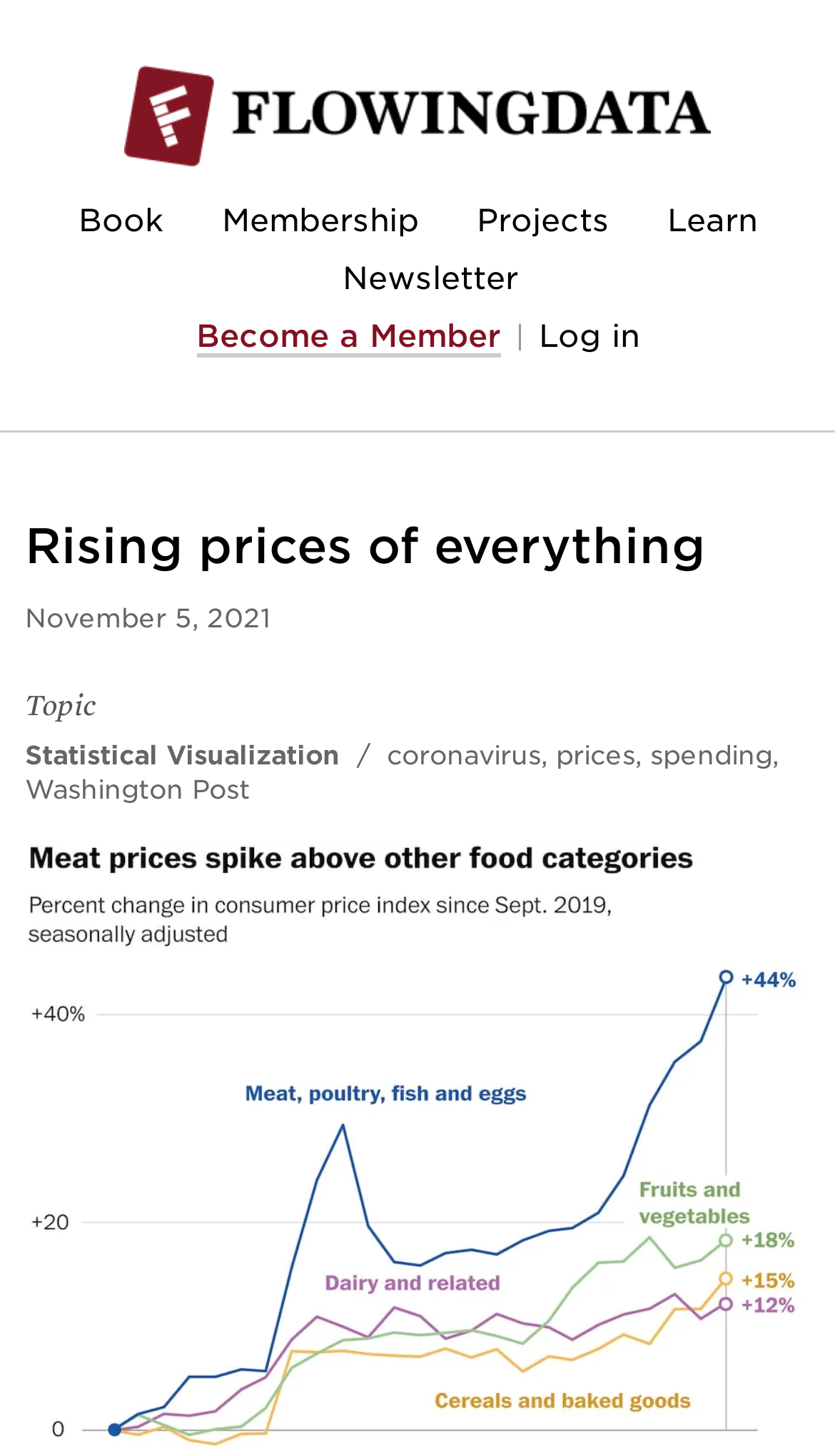Answer the following inquiry with a single word or phrase:
What are the related topics of the article?

coronavirus, prices, spending